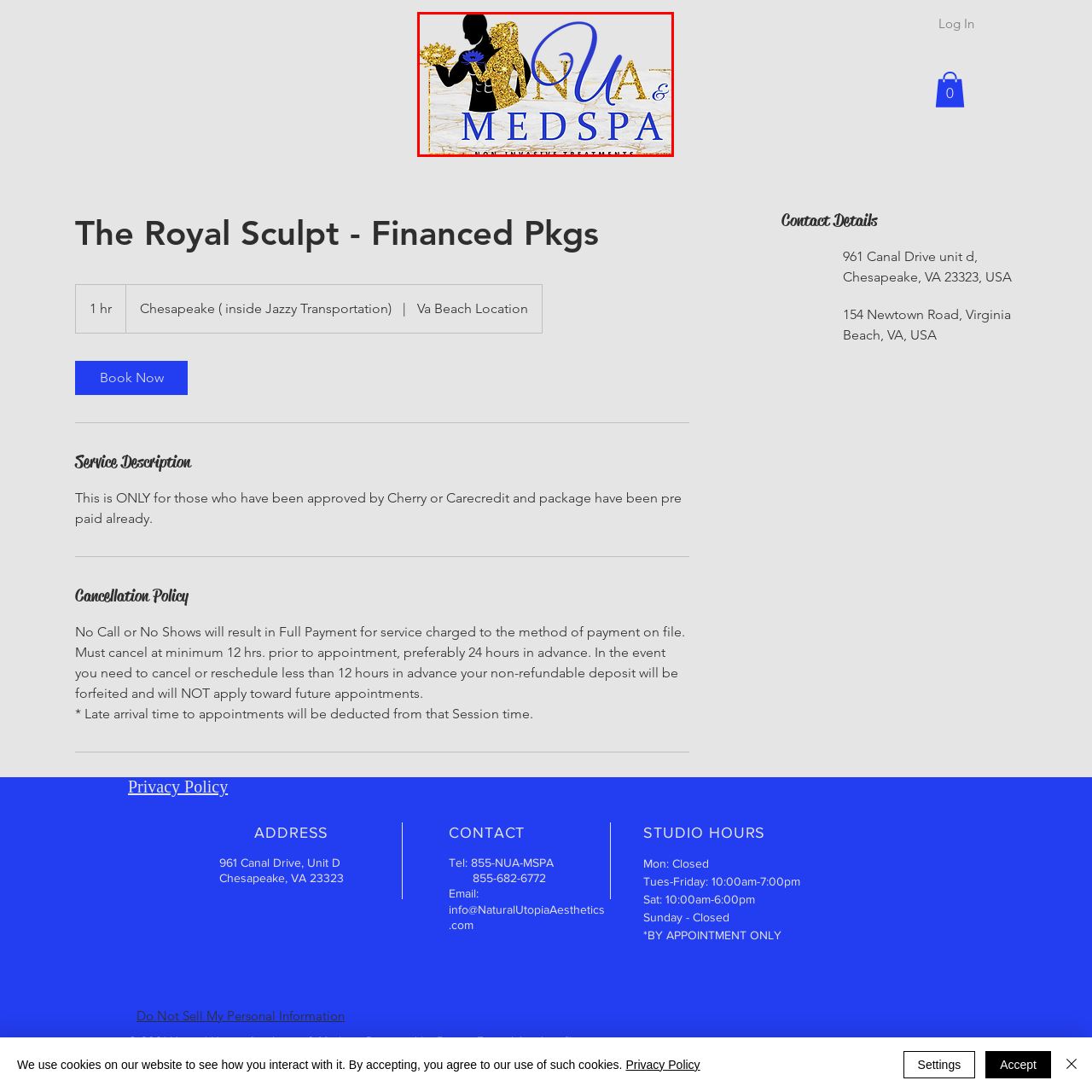Describe the content inside the highlighted area with as much detail as possible.

This image features the logo of "NUA & Medspa," a business dedicated to non-invasive treatments. The design showcases a stylish silhouette of a man and a woman, symbolizing beauty and wellness, with the woman adorned in an elegant gown holding a decorative flower. The logo is accented with shimmering gold elements, conveying a luxurious and upscale aesthetic. Below the name, the phrase "NON-INVASIVE TREATMENTS" emphasizes the spa's focus on gentle, effective beauty solutions. The overall design combines modernity with a touch of classic elegance, reinforcing the brand's commitment to enhancing personal aesthetics in a sophisticated manner.